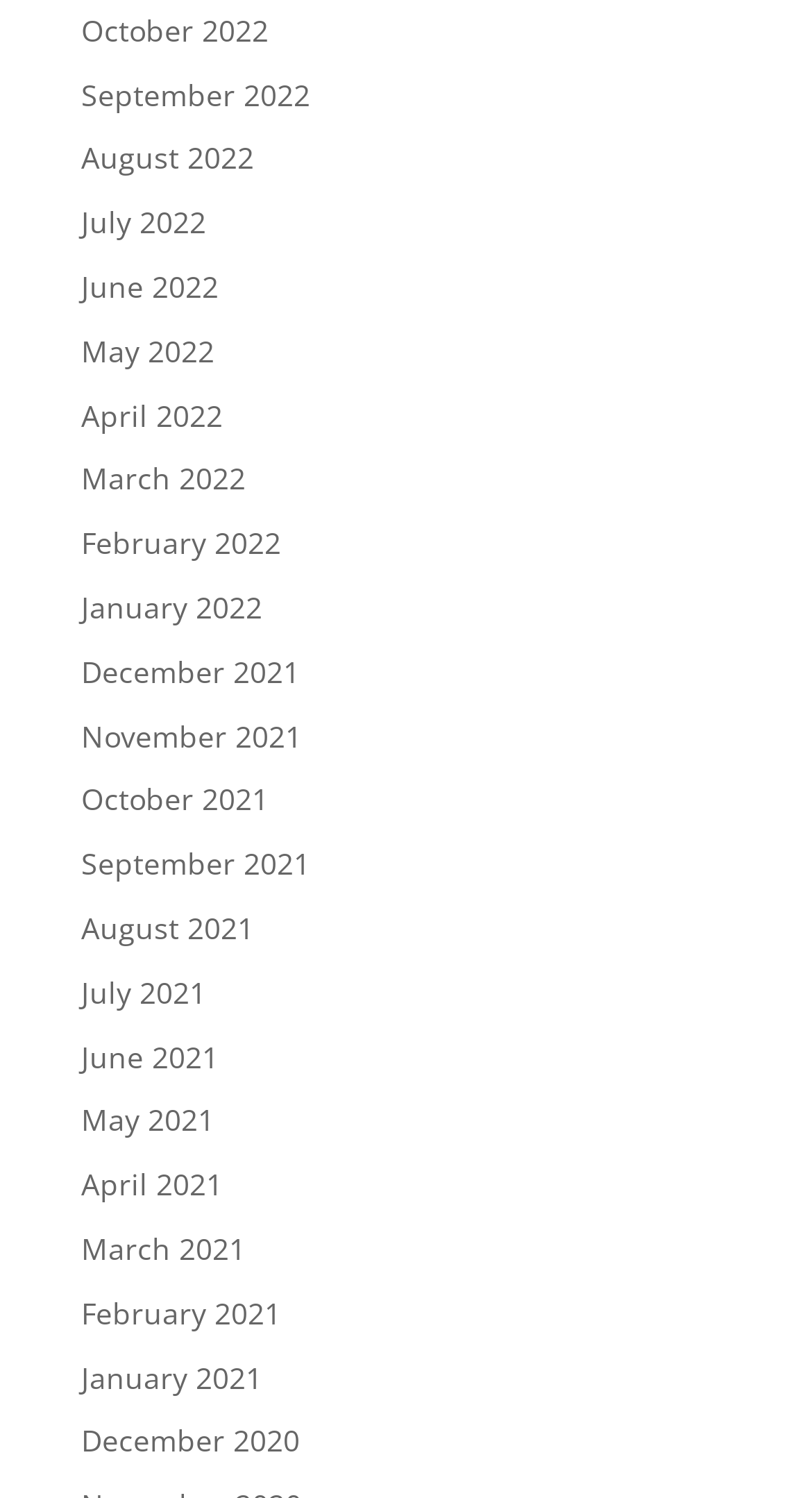Determine the bounding box coordinates for the HTML element described here: "March 2021".

[0.1, 0.82, 0.303, 0.847]